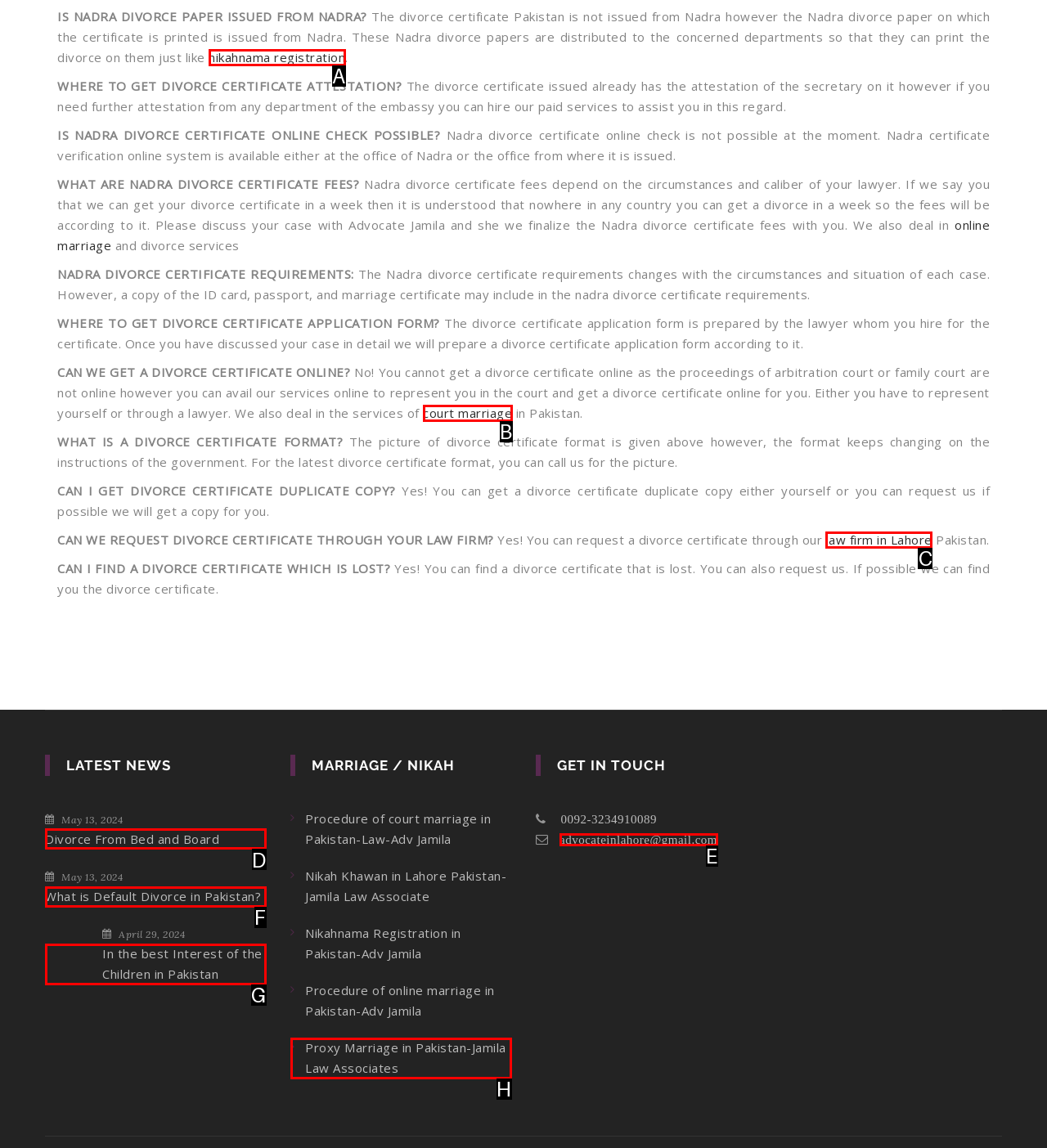Point out the letter of the HTML element you should click on to execute the task: Click on 'Divorce From Bed and Board'
Reply with the letter from the given options.

D